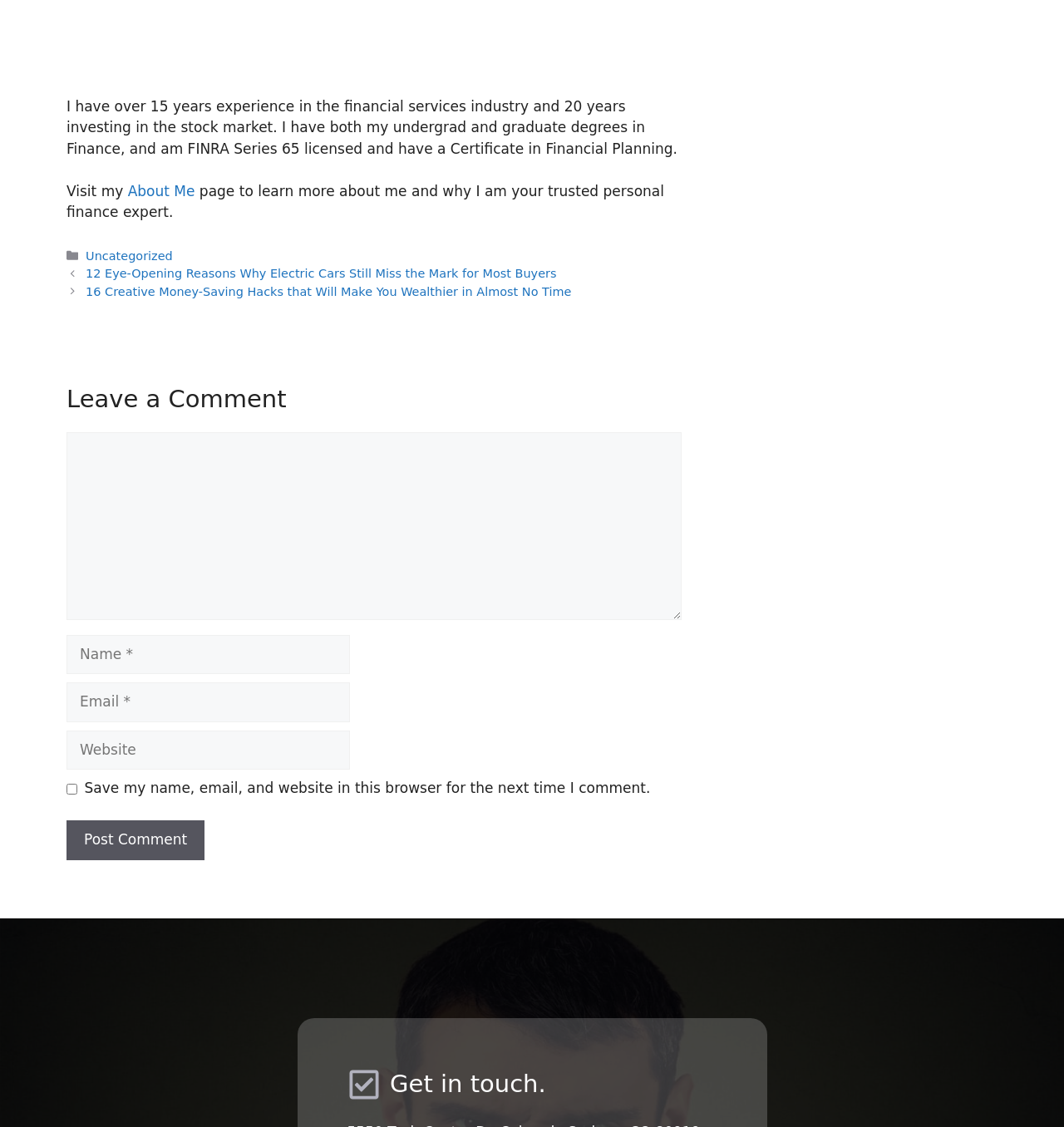What is the topic of the previous post?
Could you answer the question in a detailed manner, providing as much information as possible?

The link '12 Eye-Opening Reasons Why Electric Cars Still Miss the Mark for Most Buyers' is located in the 'Previous' section of the post navigation, suggesting that the previous post is about electric cars.